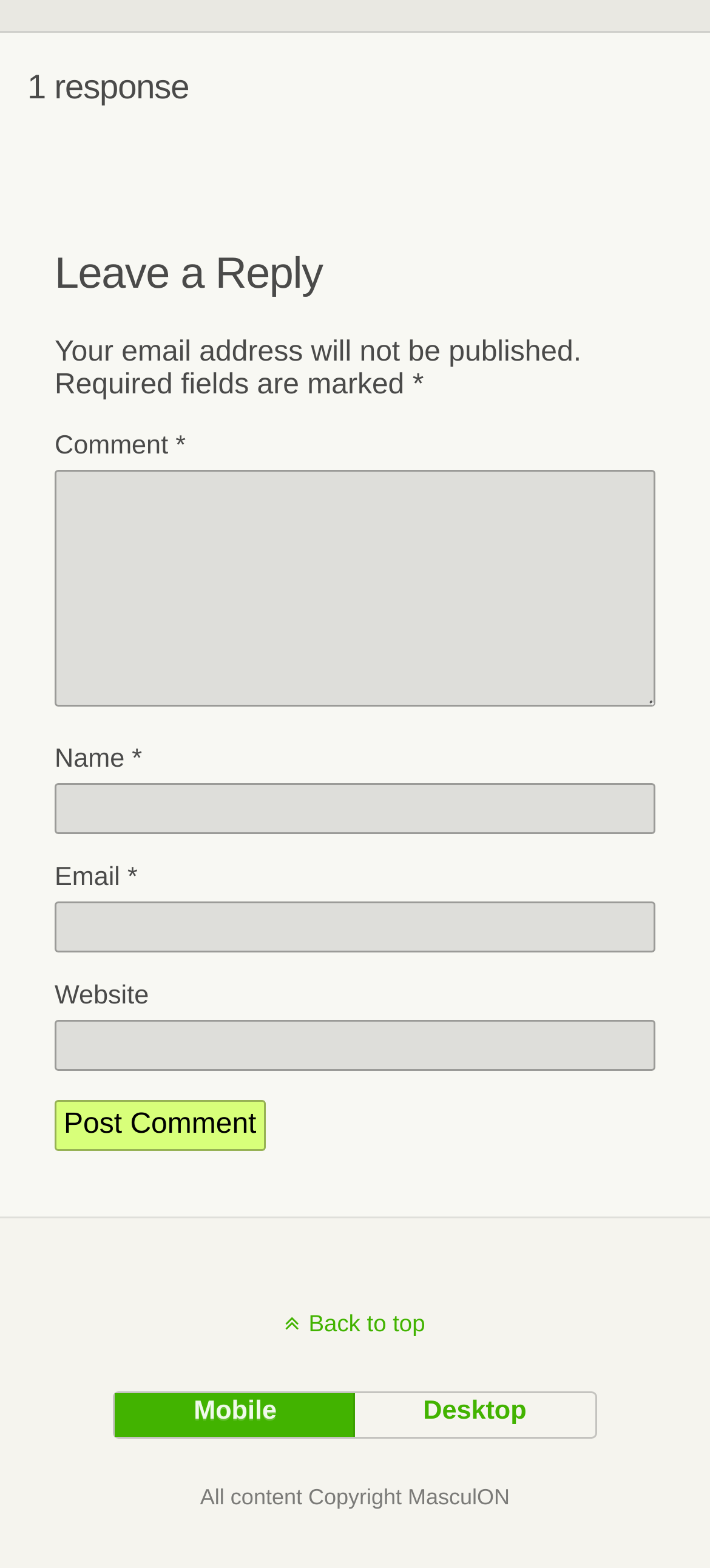How many text fields are there?
Based on the image content, provide your answer in one word or a short phrase.

4